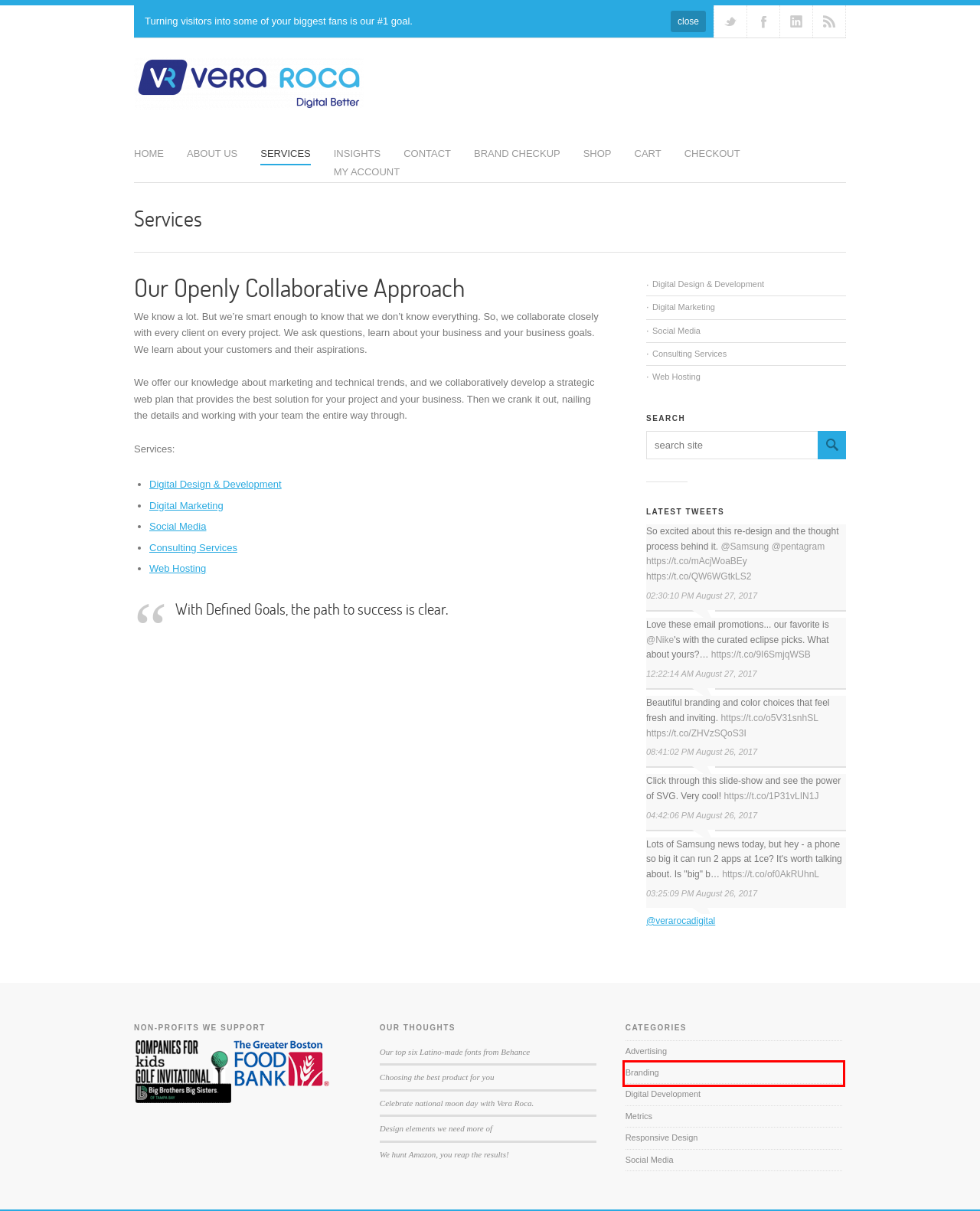You are given a screenshot of a webpage with a red rectangle bounding box around an element. Choose the best webpage description that matches the page after clicking the element in the bounding box. Here are the candidates:
A. My account | Vera Roca
B. Branding | Vera Roca
C. Celebrate national moon day with Vera Roca. | Vera Roca
D. https://twitter.com/i/web/status/901600710277652480
E. Shop | Vera Roca
F. Digital Design & Development | Vera Roca
G. Insights | Vera Roca
H. https://twitter.com/VeraRocaDigital/status/901545040484458496/photo/1

B